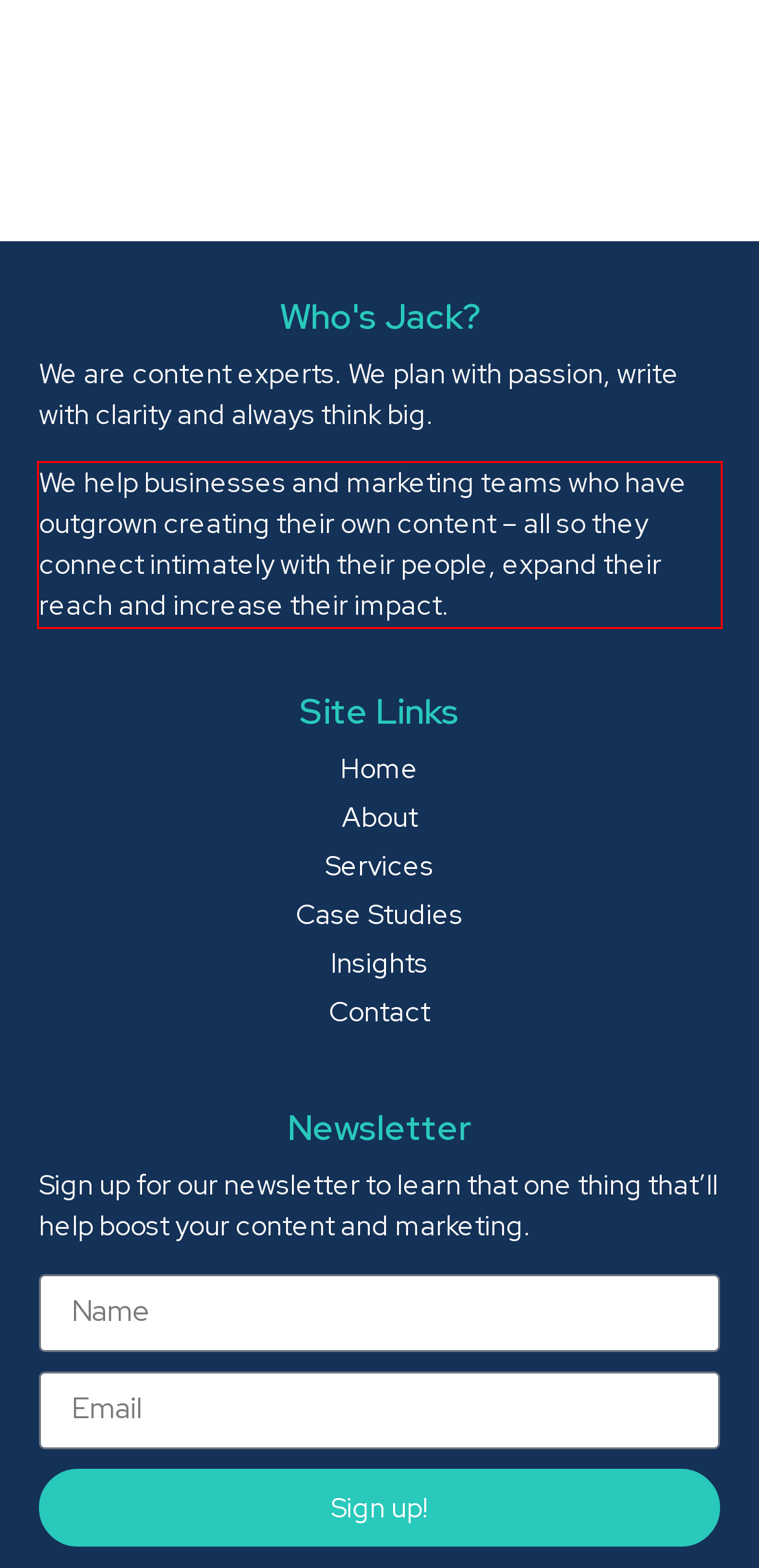There is a screenshot of a webpage with a red bounding box around a UI element. Please use OCR to extract the text within the red bounding box.

We help businesses and marketing teams who have outgrown creating their own content – all so they connect intimately with their people, expand their reach and increase their impact.